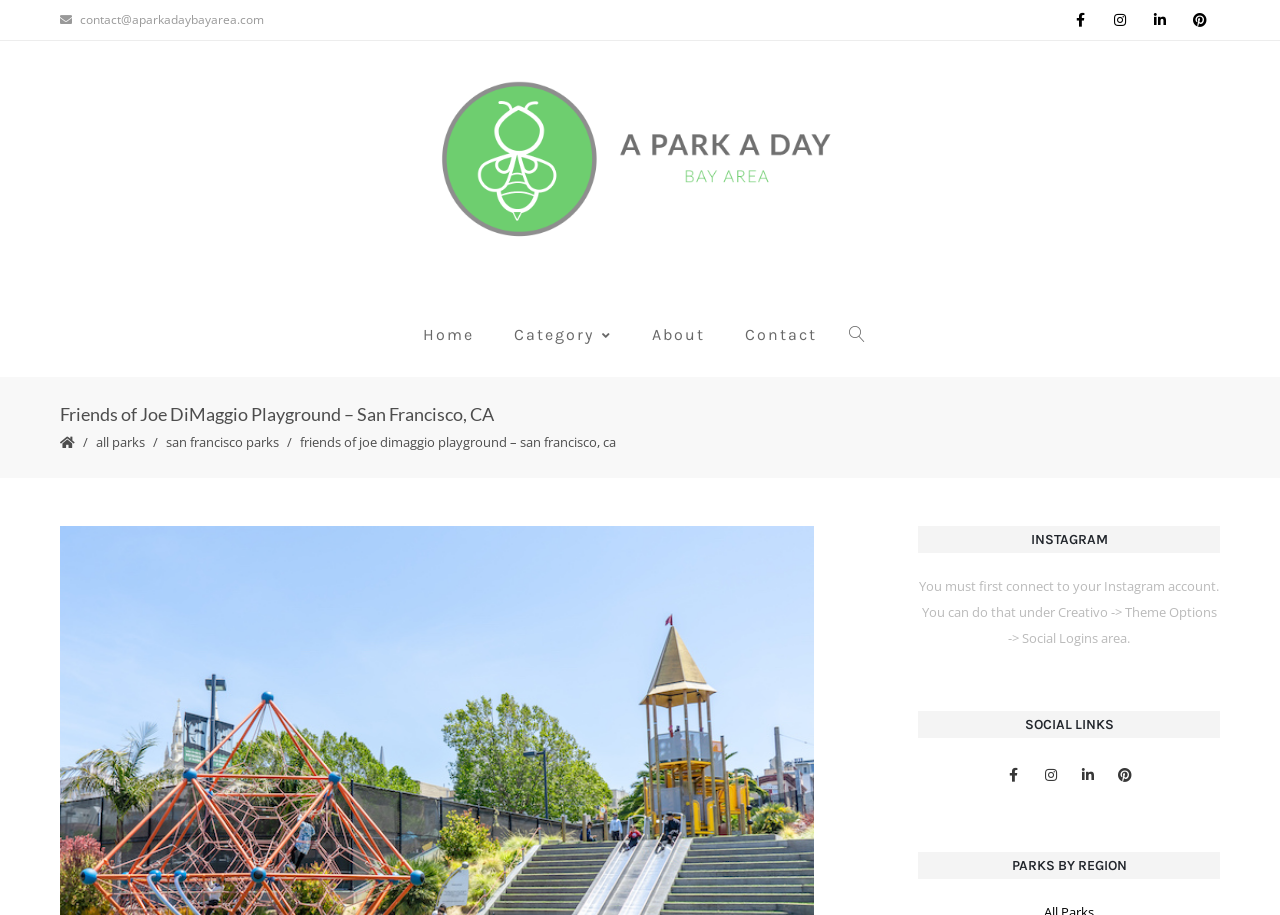Please provide a comprehensive answer to the question based on the screenshot: What is the name of the park?

I found the answer by looking at the heading element with the text 'Friends of Joe DiMaggio Playground – San Francisco, CA' and extracting the name of the park from it.